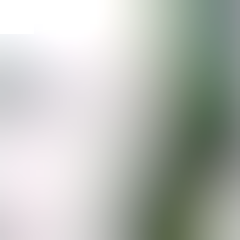Based on the visual content of the image, answer the question thoroughly: What is the publication date of the article?

The publication date is displayed alongside the title, indicating the article's relevance and providing context for the featured tracks.